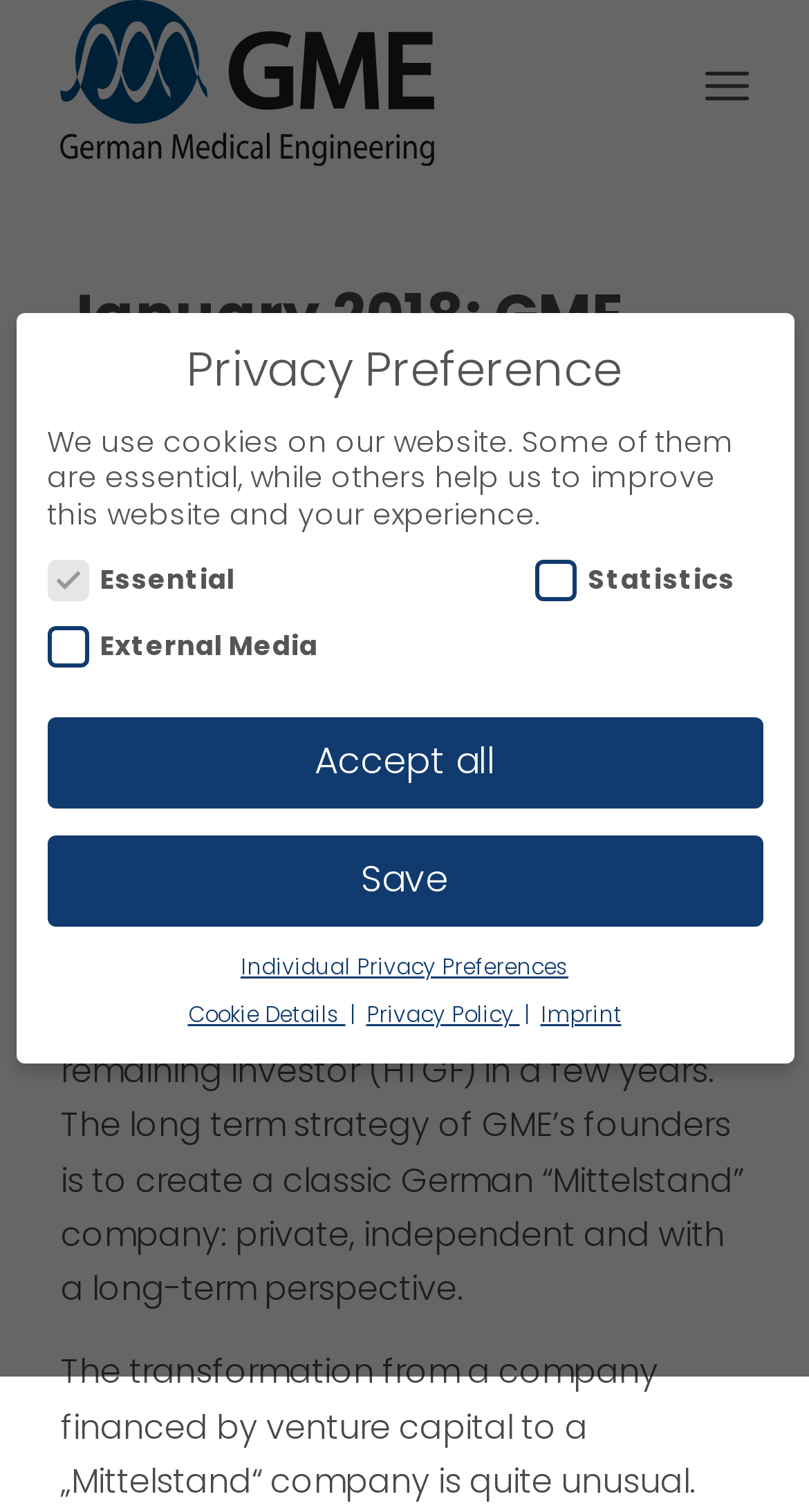What type of company does GME aim to be?
Utilize the image to construct a detailed and well-explained answer.

According to the webpage, GME's founders aim to create a classic German 'Mittelstand' company, which means a private, independent, and long-term perspective company. This implies that GME aims to be a private and independent company.